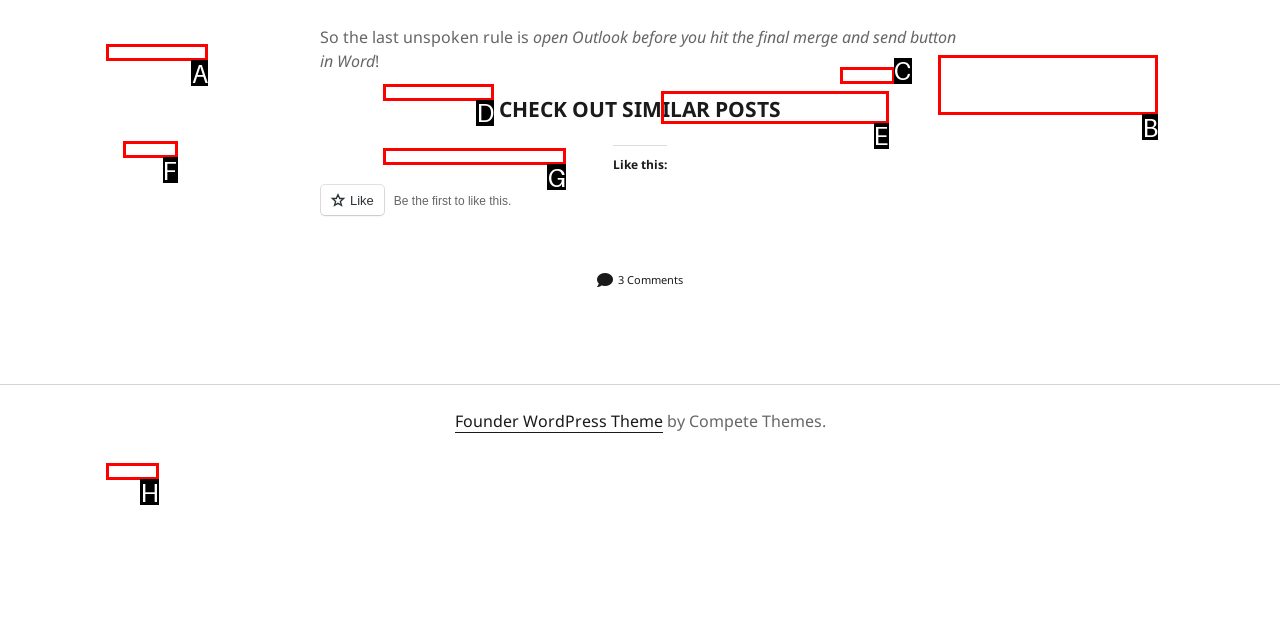Given the description: SOCIAL MEDIA & IT, select the HTML element that best matches it. Reply with the letter of your chosen option.

A